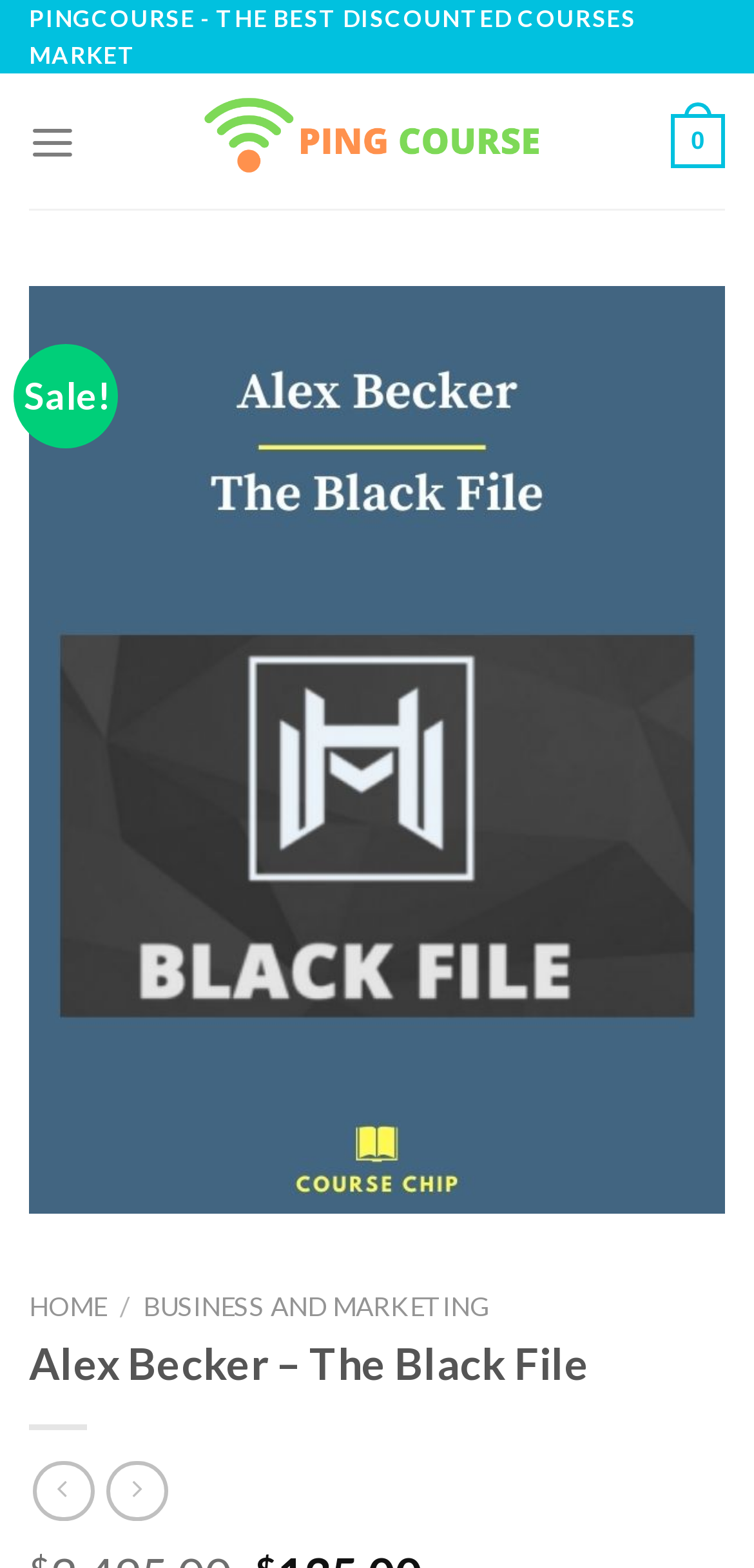What is the theme of the courses offered?
Please provide a single word or phrase answer based on the image.

Business and Marketing